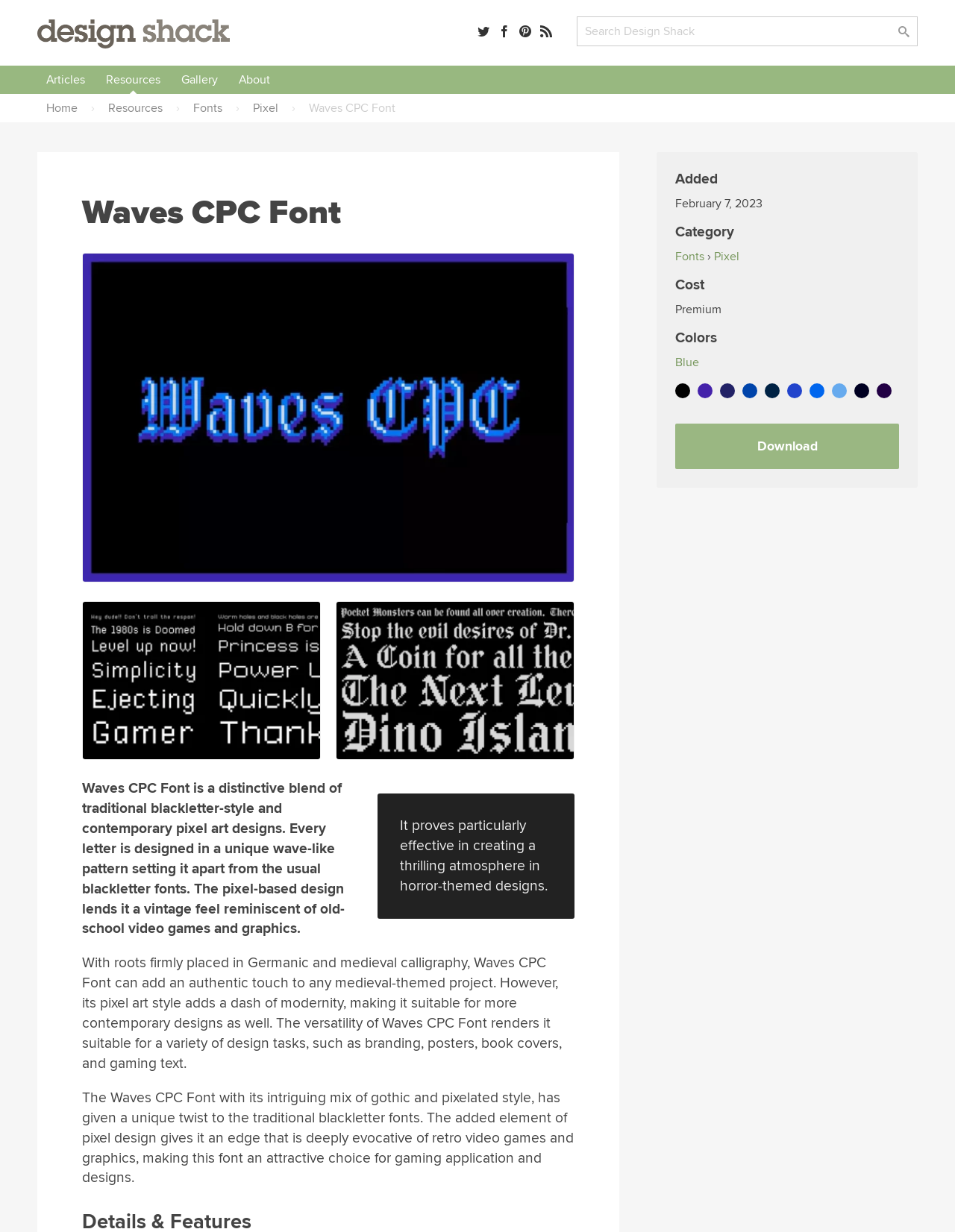What is the name of the font featured on this webpage?
Analyze the image and deliver a detailed answer to the question.

I determined the answer by looking at the heading element with the text 'Waves CPC Font' and the image elements with the same alt text, which suggests that the font is the main topic of the webpage.